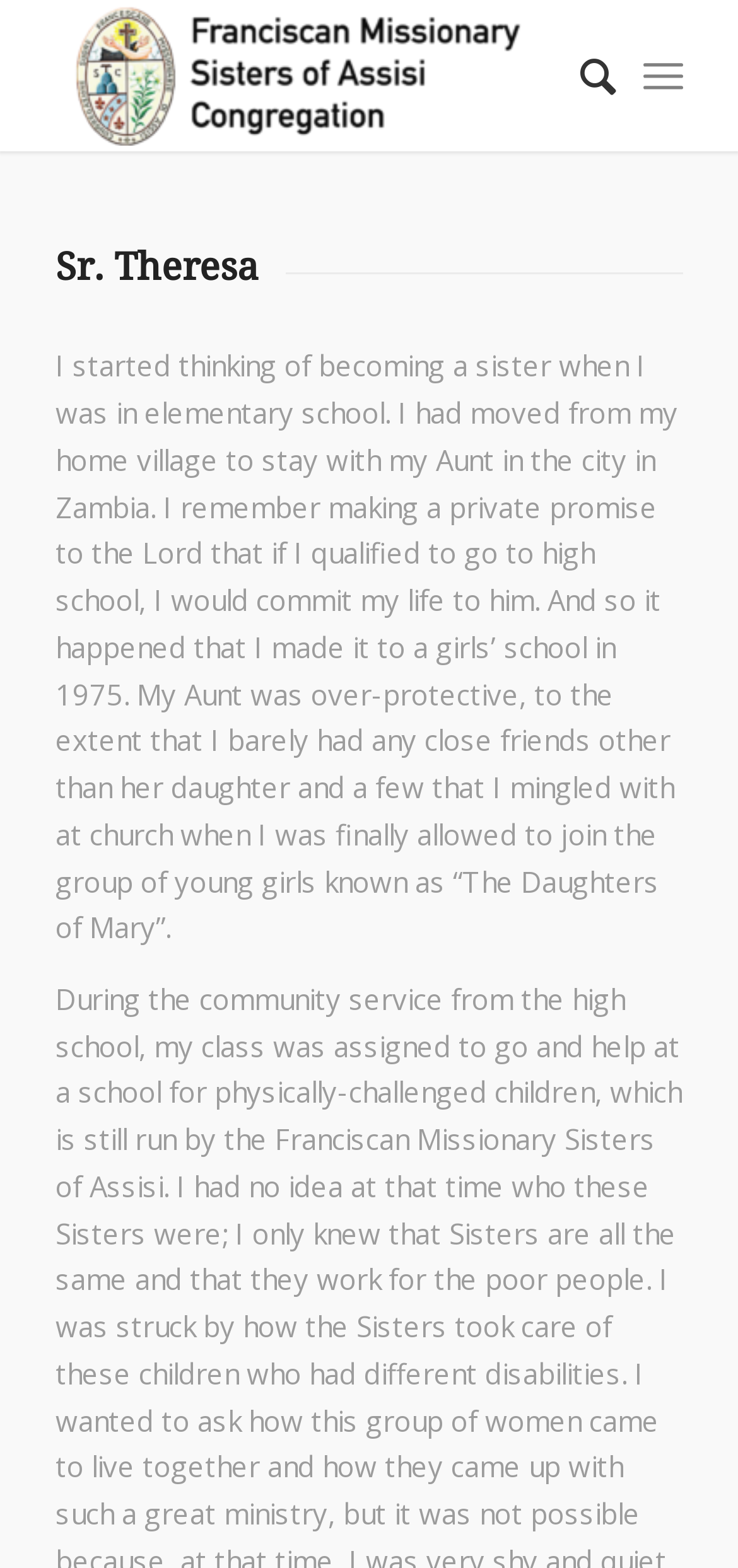What was the sister's promise to the Lord?
Based on the image, provide your answer in one word or phrase.

to commit her life to him